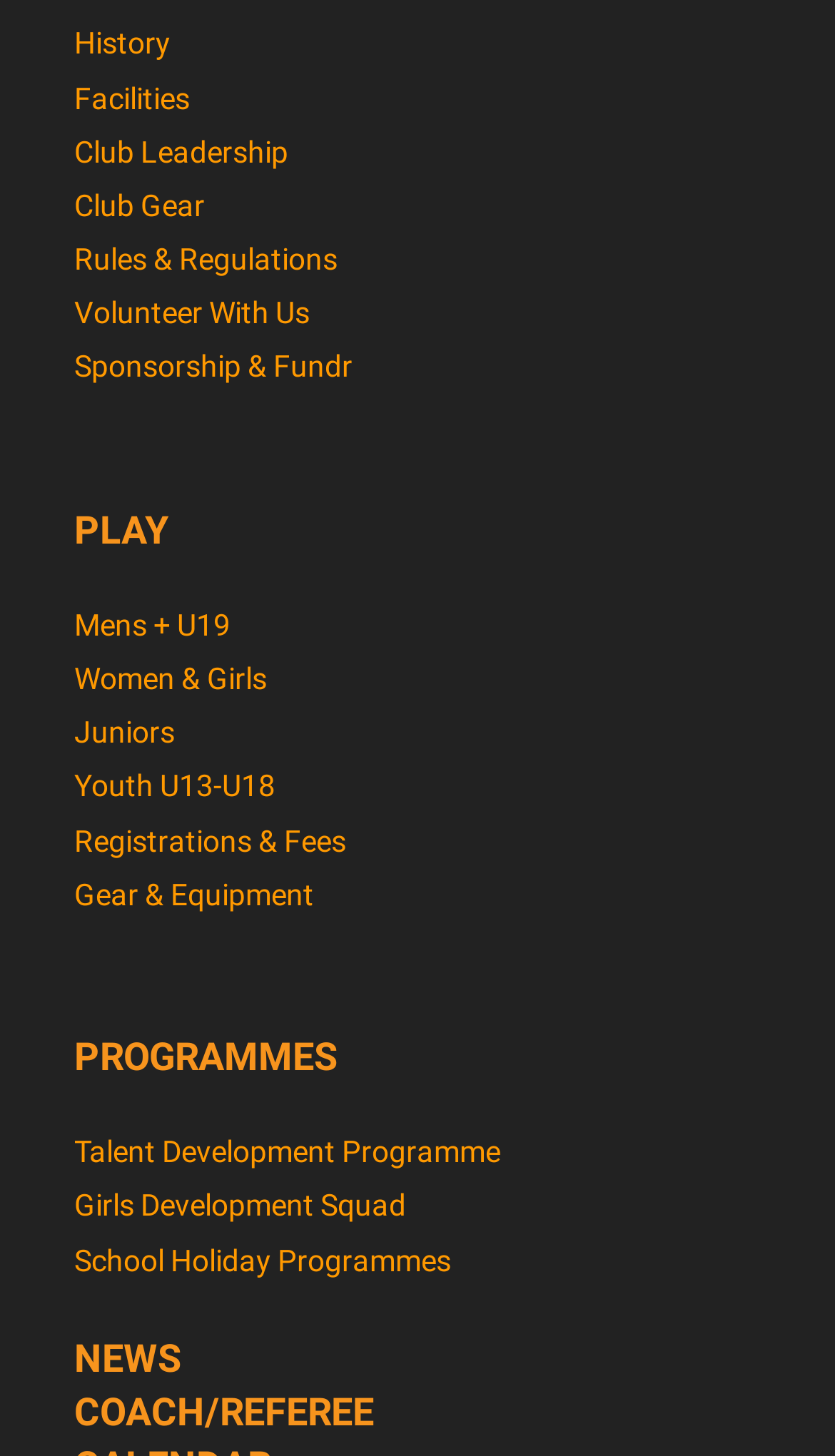Please answer the following question using a single word or phrase: What is the category below 'PLAY'?

Mens + U19